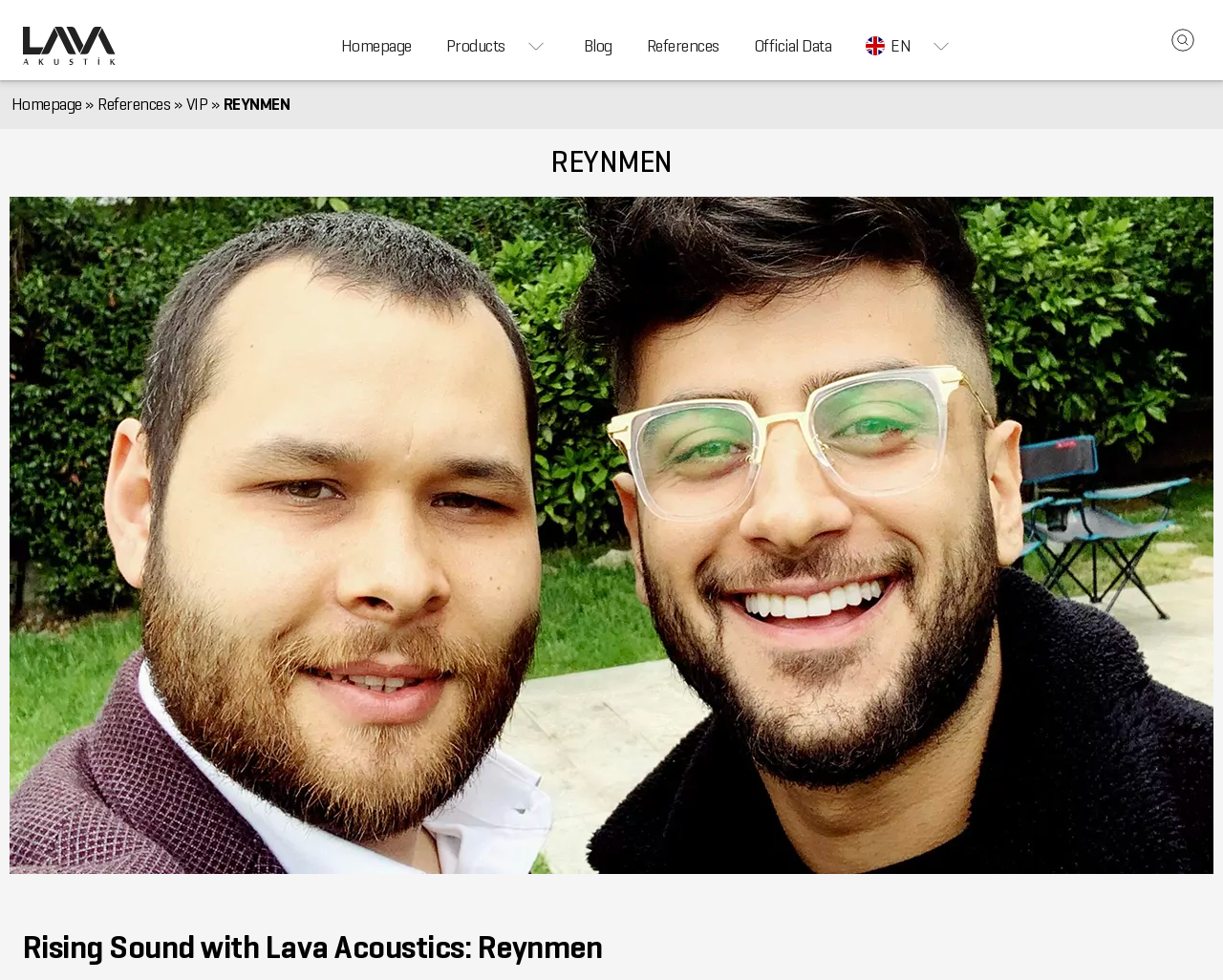Can you find the bounding box coordinates for the element that needs to be clicked to execute this instruction: "View products"? The coordinates should be given as four float numbers between 0 and 1, i.e., [left, top, right, bottom].

[0.351, 0.012, 0.463, 0.082]